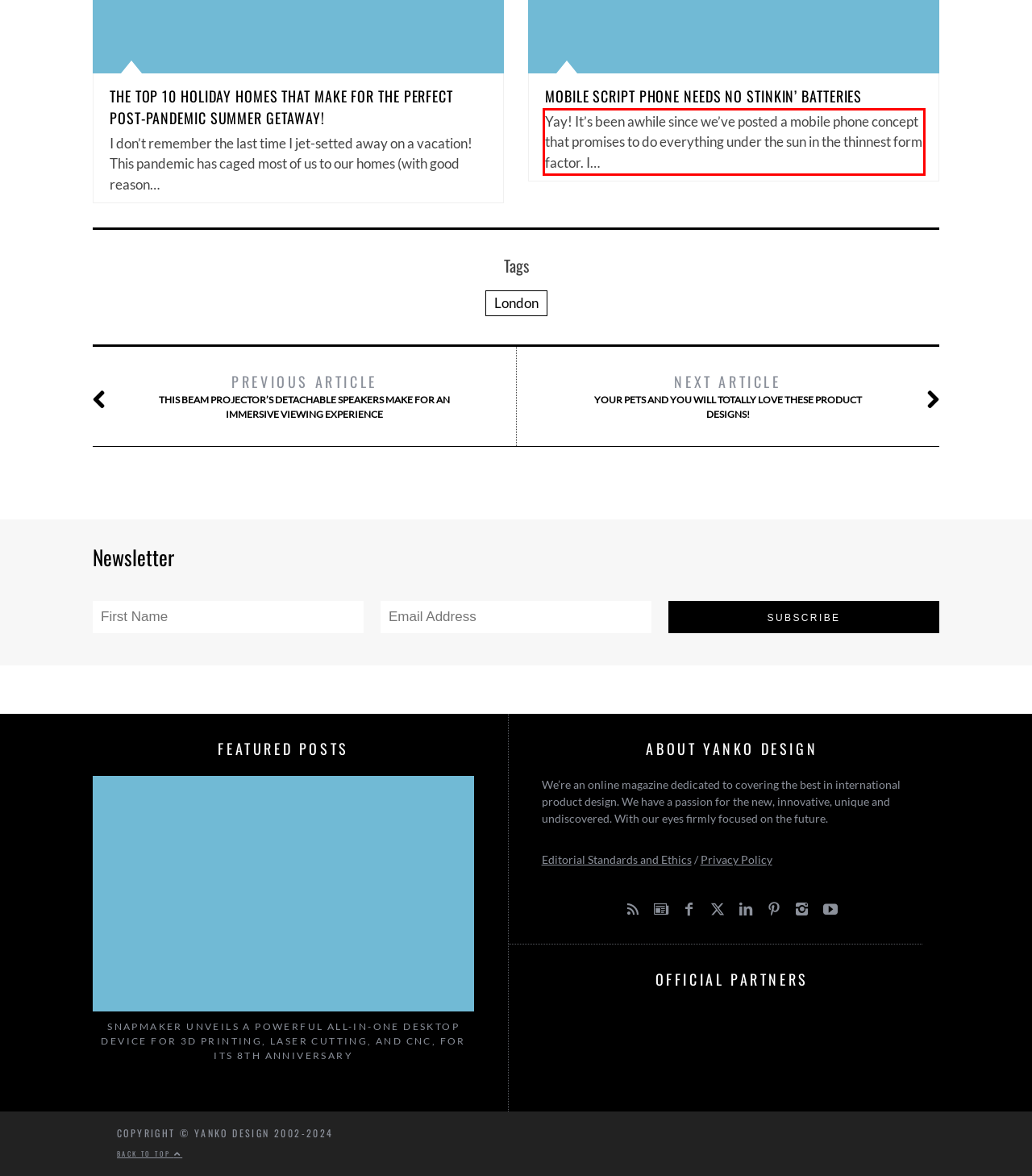You have a screenshot of a webpage, and there is a red bounding box around a UI element. Utilize OCR to extract the text within this red bounding box.

Yay! It’s been awhile since we’ve posted a mobile phone concept that promises to do everything under the sun in the thinnest form factor. I…